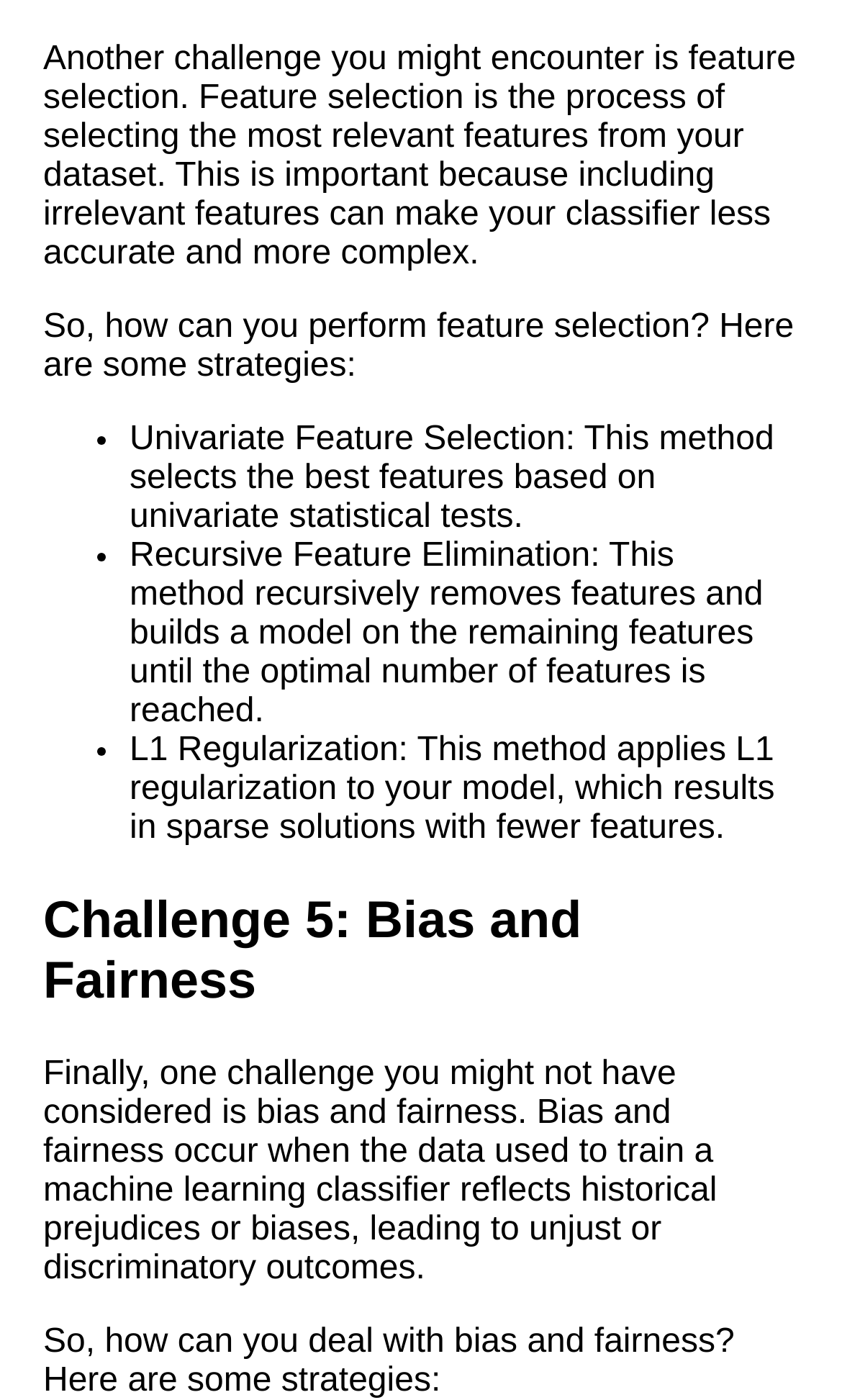Locate the bounding box coordinates of the element you need to click to accomplish the task described by this instruction: "View October 2023".

None